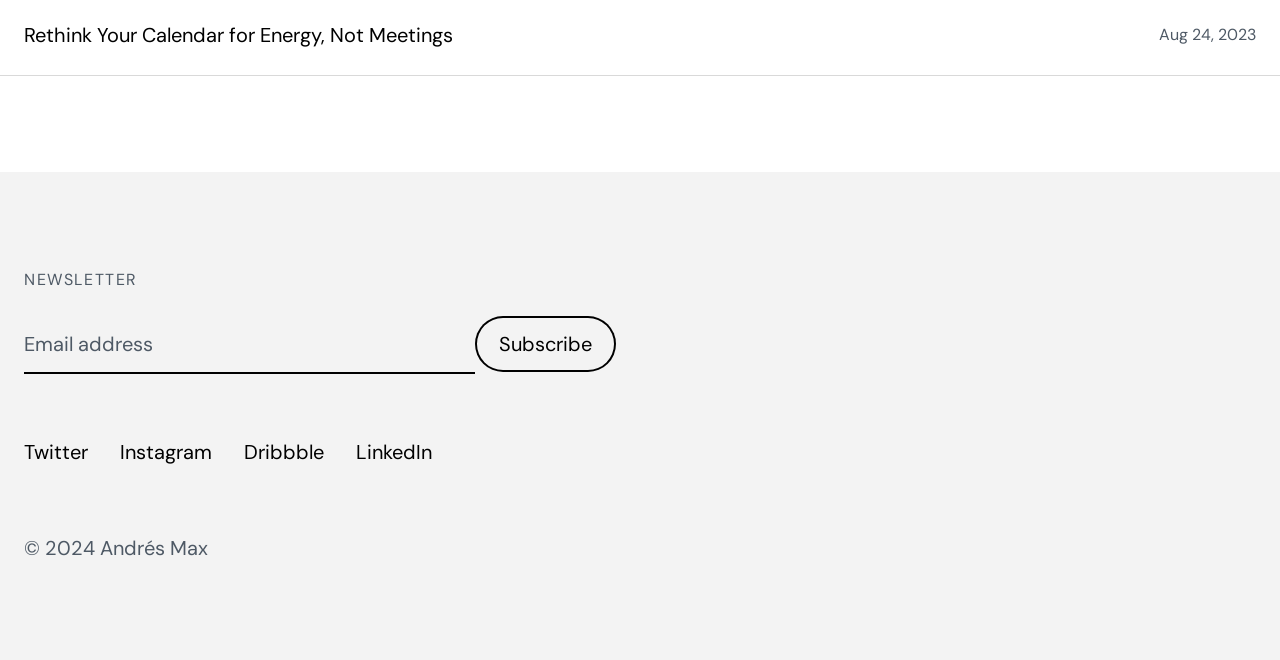What social media platforms are linked on the webpage?
Please provide a comprehensive answer based on the visual information in the image.

The links to social media platforms are located at the bottom of the webpage, and they include Twitter, Instagram, Dribbble, and LinkedIn, which can be inferred from their respective icons and link texts.